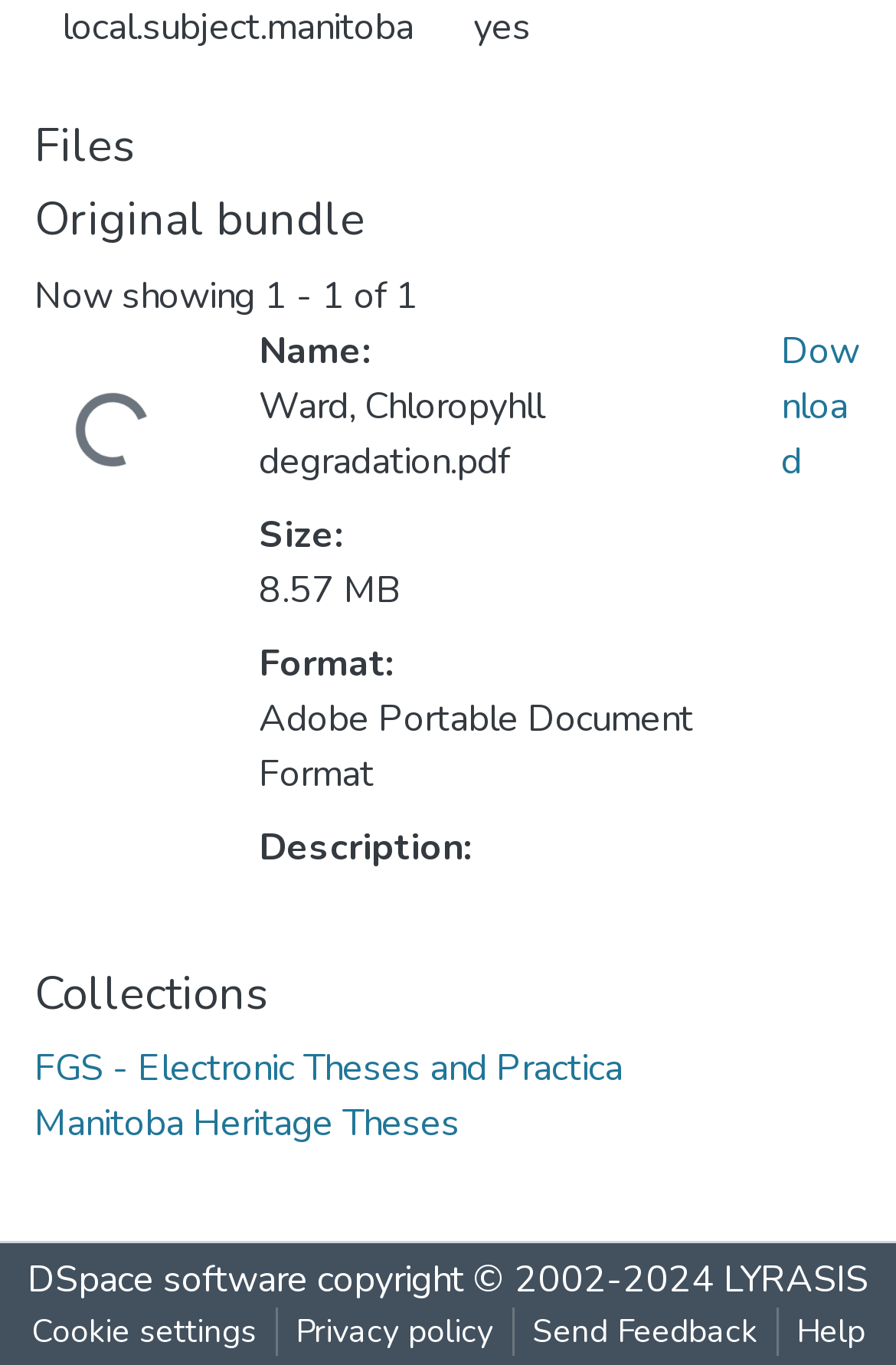Please give a short response to the question using one word or a phrase:
How many collections are listed?

2